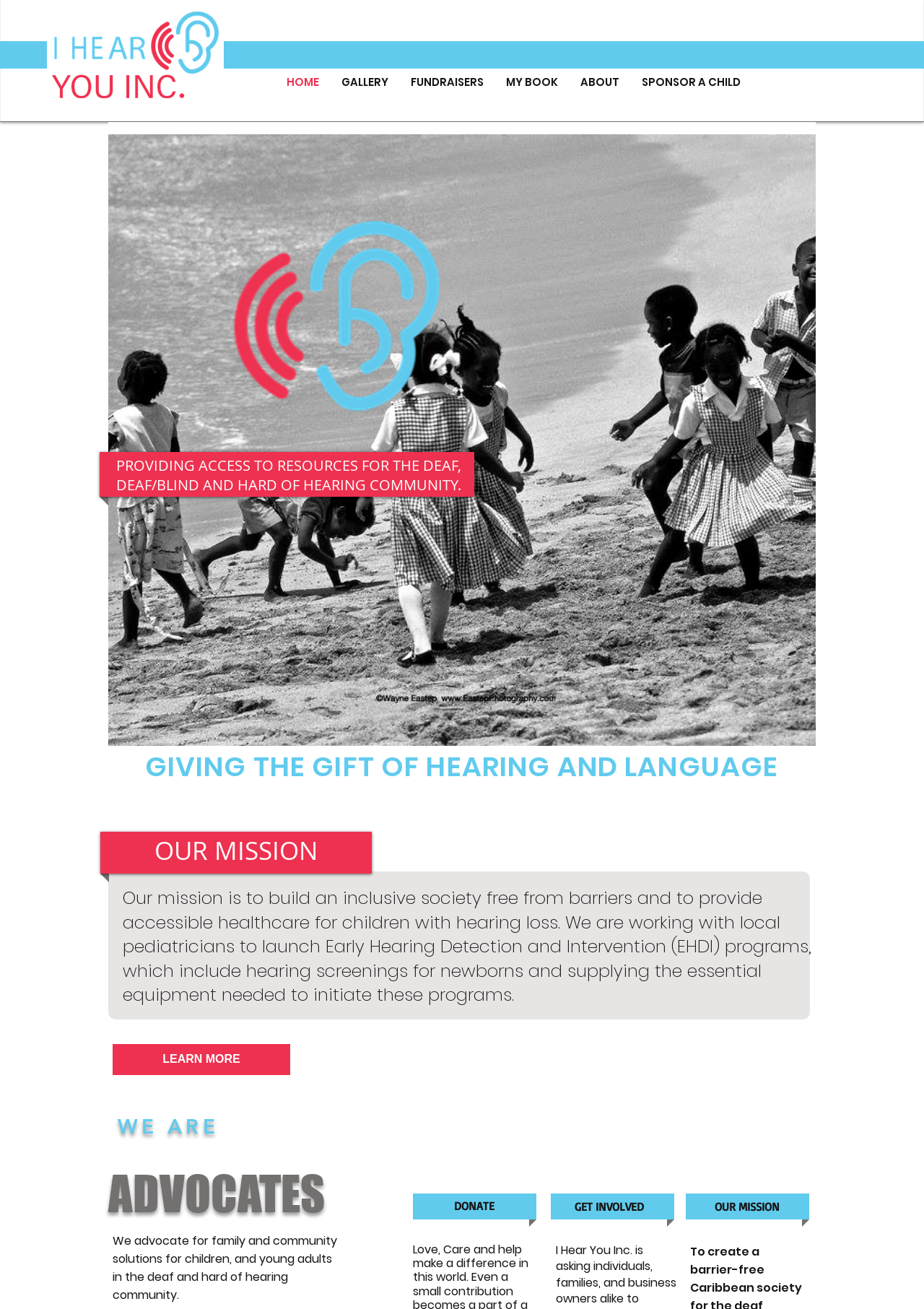Using the information in the image, give a comprehensive answer to the question: 
How many links are in the navigation menu?

By examining the navigation menu, I count 6 links: 'HOME', 'GALLERY', 'FUNDRAISERS', 'MY BOOK', 'ABOUT', and 'SPONSOR A CHILD'.